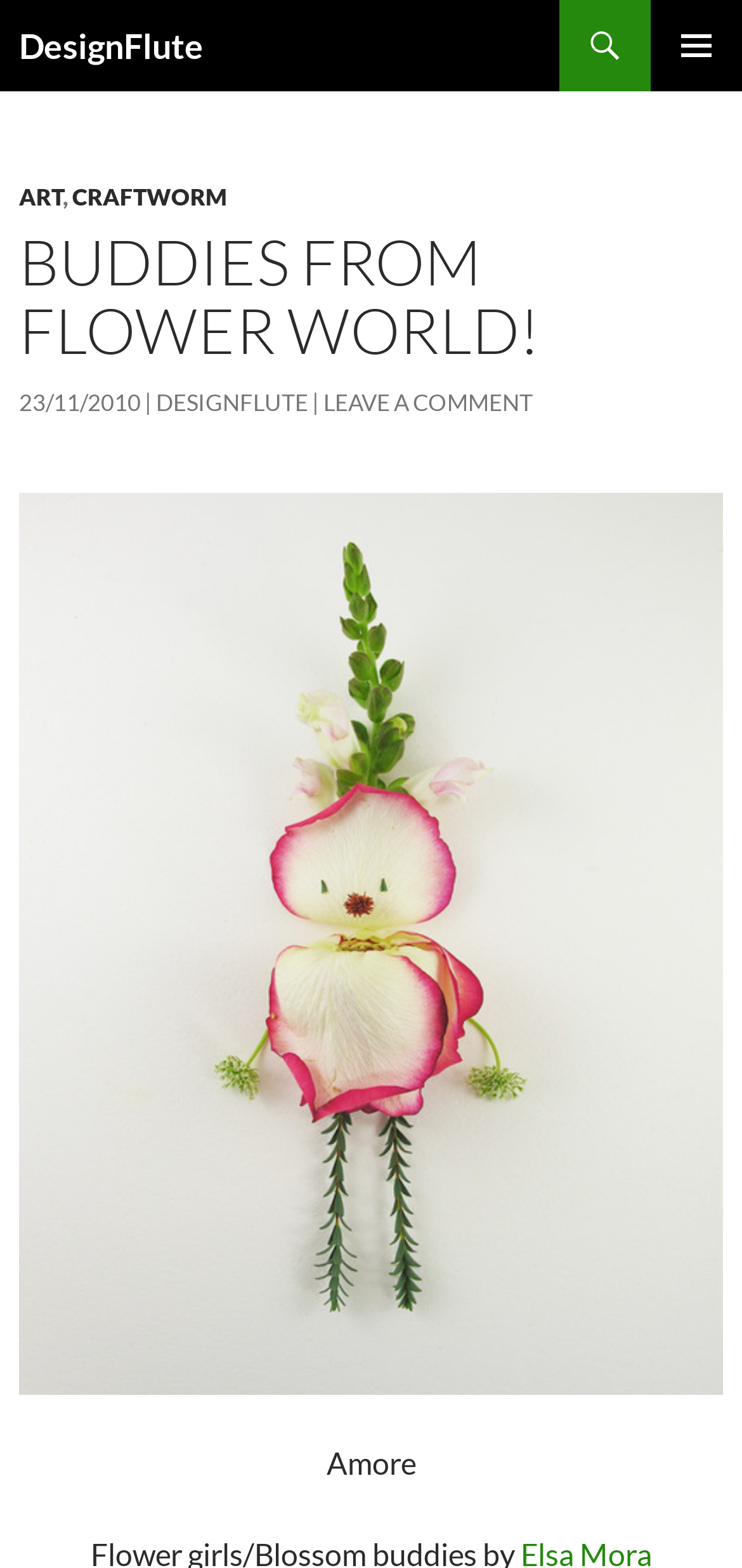What is the category of the post?
Refer to the image and provide a concise answer in one word or phrase.

ART